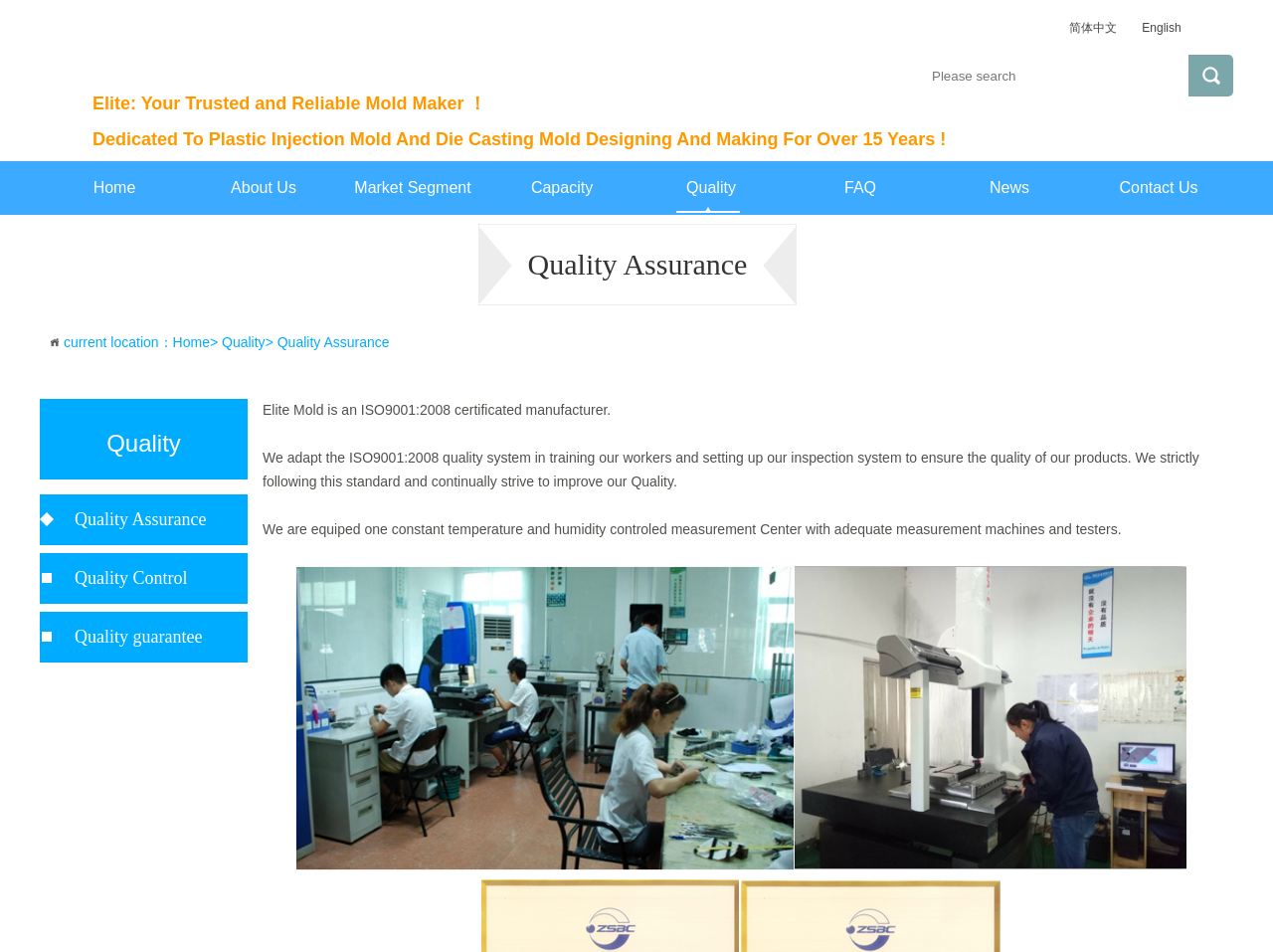Based on the element description Terms of Service, identify the bounding box of the UI element in the given webpage screenshot. The coordinates should be in the format (top-left x, top-left y, bottom-right x, bottom-right y) and must be between 0 and 1.

None